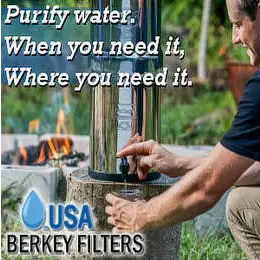Carefully examine the image and provide an in-depth answer to the question: Where is the filter positioned?

The Berkey filter is placed on a log, which suggests that the person is in a natural outdoor setting, such as a campsite or wilderness area, and is using the filter to purify water in this environment.